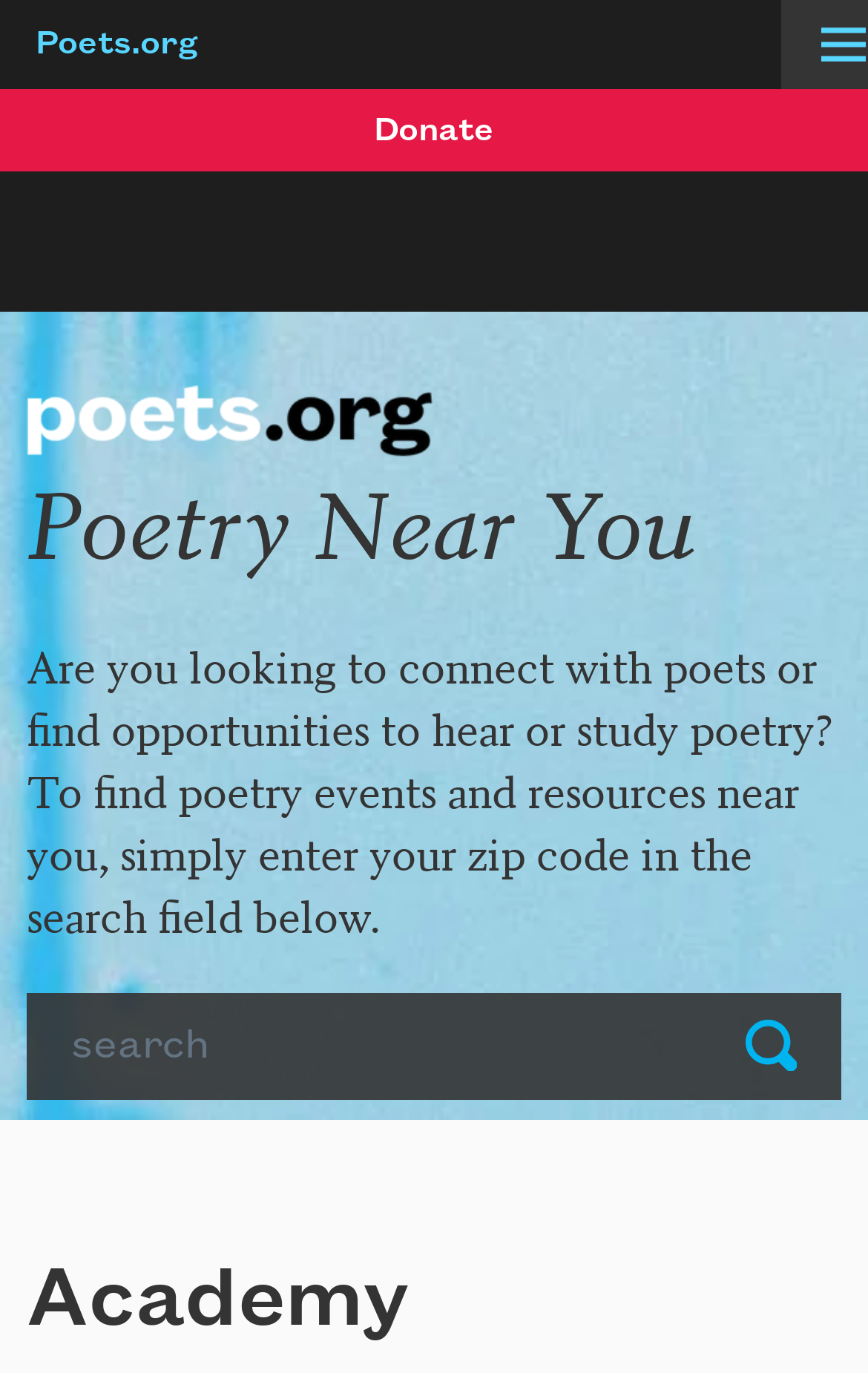Answer the following in one word or a short phrase: 
What is the name of the organization?

Academy of American Poets